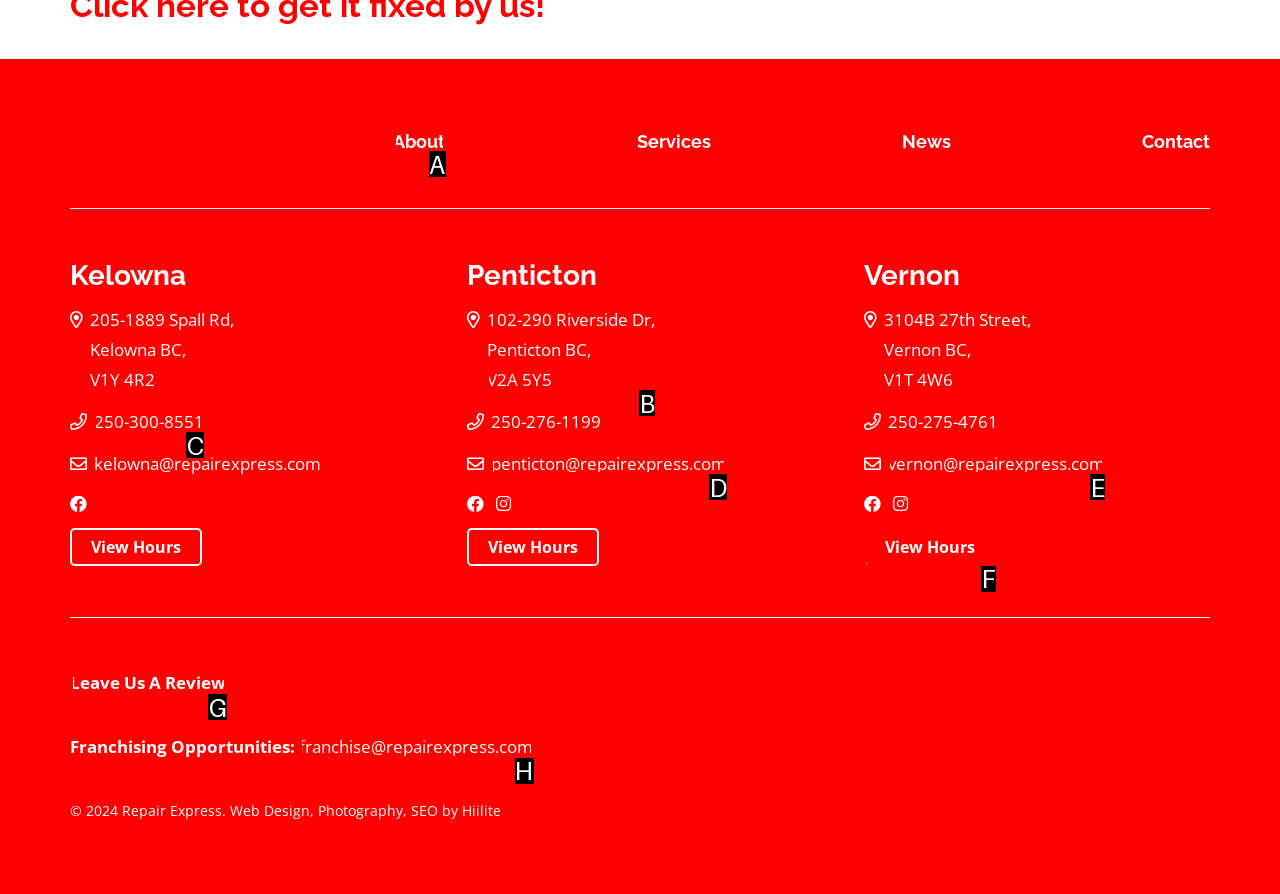Indicate which red-bounded element should be clicked to perform the task: Leave a review Answer with the letter of the correct option.

G